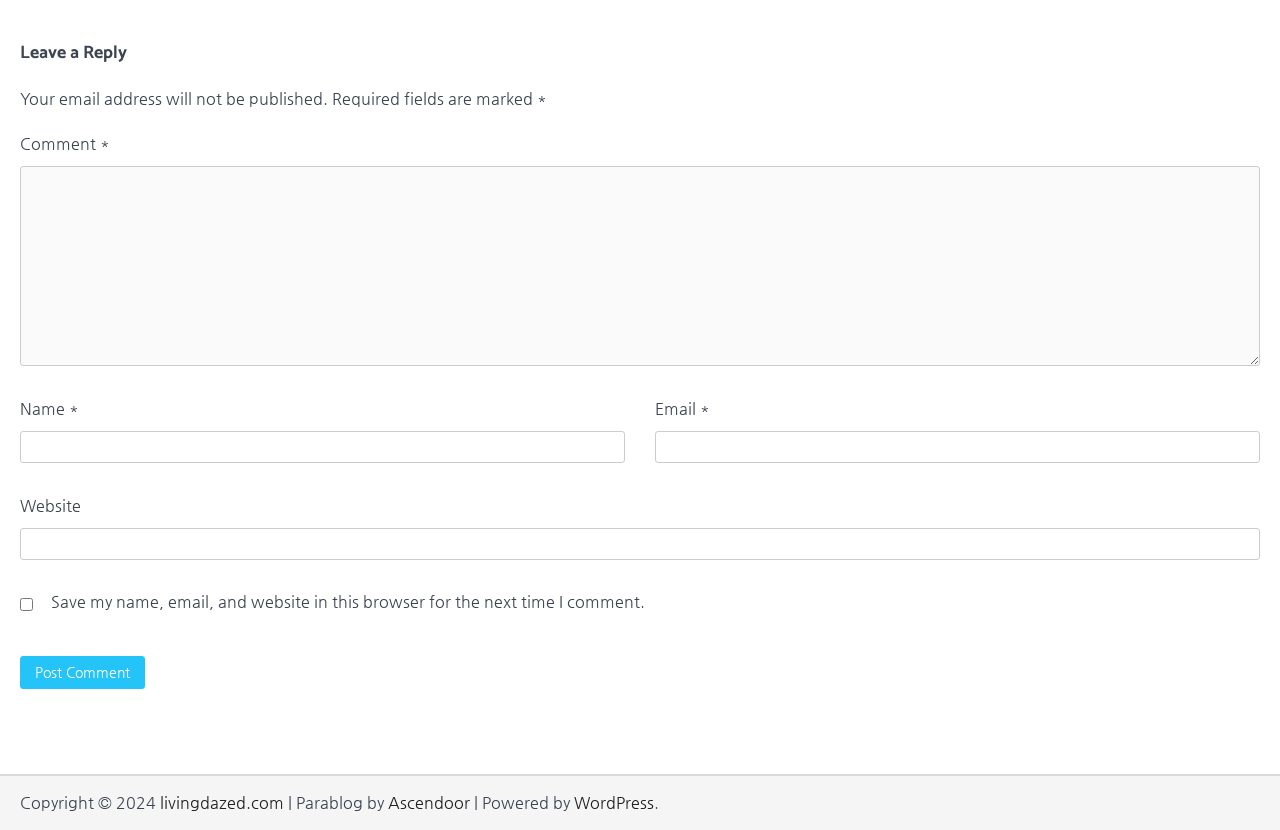Based on the provided description, "WordPress", find the bounding box of the corresponding UI element in the screenshot.

[0.448, 0.955, 0.511, 0.978]